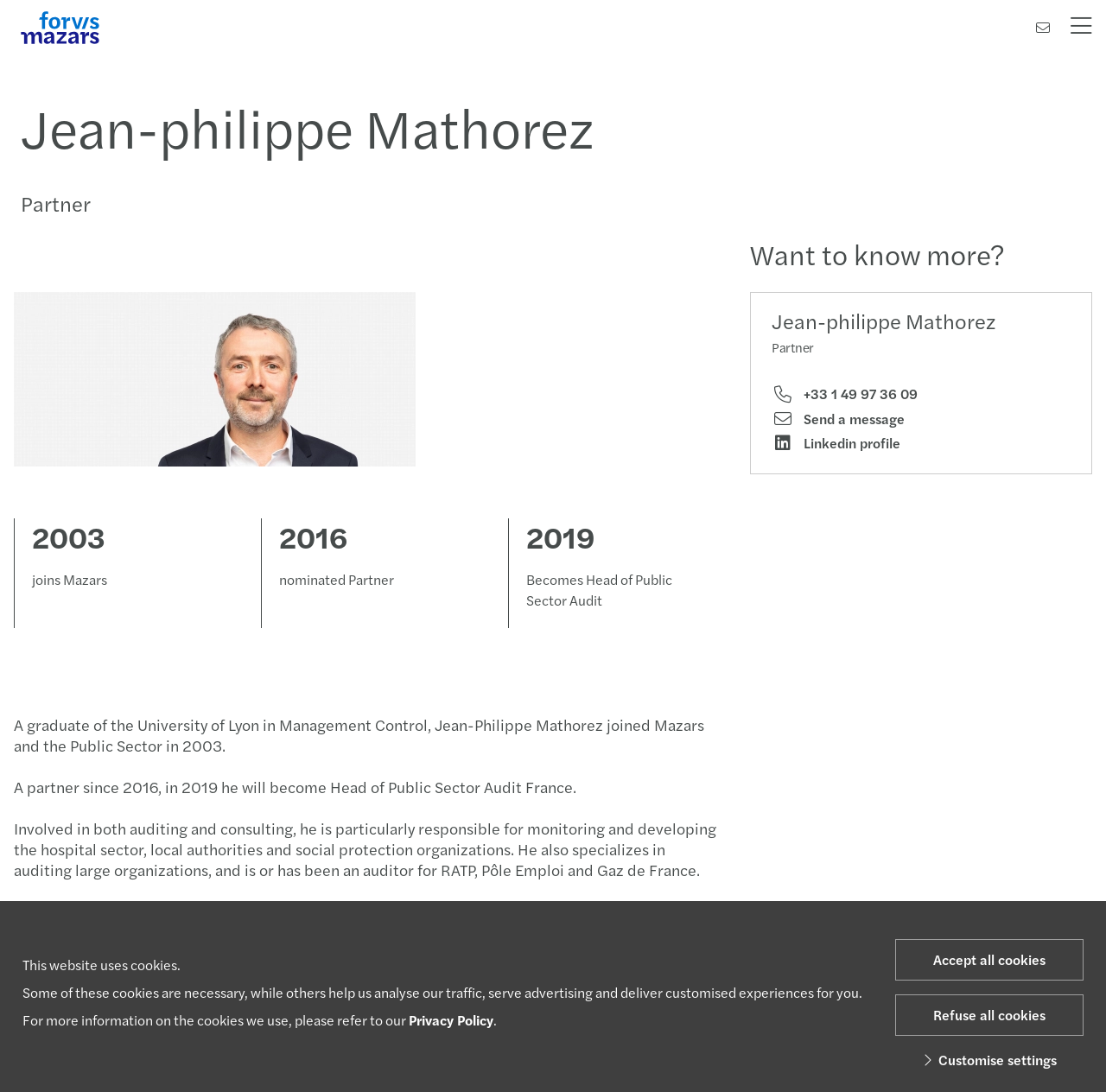Could you locate the bounding box coordinates for the section that should be clicked to accomplish this task: "Send a message to Jean-philippe Mathorez".

[0.698, 0.375, 0.818, 0.392]